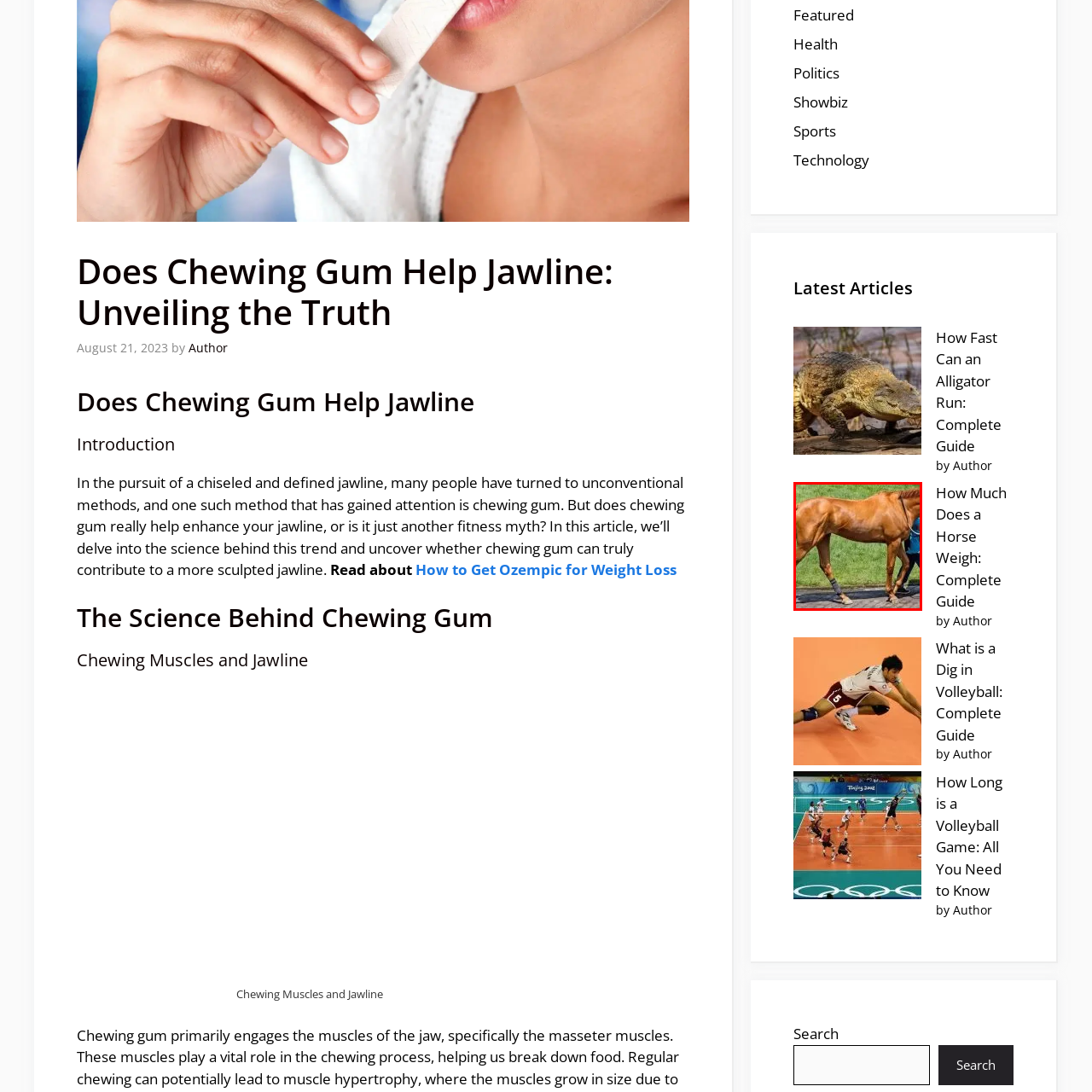What is the condition of the grass in the background?
Inspect the image area outlined by the red bounding box and deliver a detailed response to the question, based on the elements you observe.

The caption describes the background as having 'lush green grass', implying that the grass is healthy, vibrant, and well-maintained.